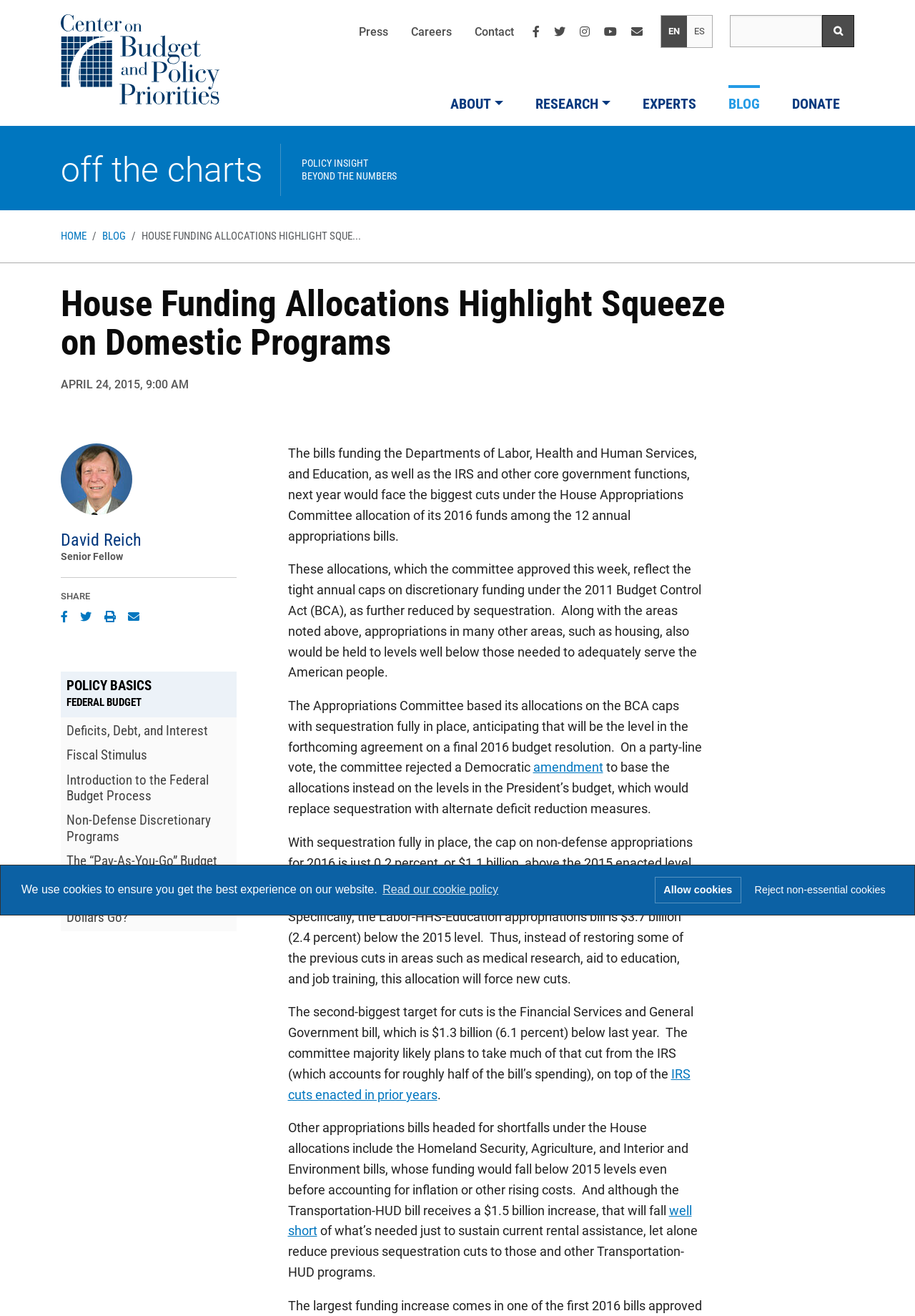Create a detailed summary of the webpage's content and design.

This webpage is about the Center on Budget and Policy Priorities, with a focus on the House Funding Allocations and their impact on domestic programs. At the top of the page, there is a site header with links to the home page, utility menu, and social media links. Below the header, there is a navigation menu with links to various sections of the website, including "About", "Research", "Experts", "Blog", and "Donate".

The main content of the page is an article discussing the House Funding Allocations and their effects on domestic programs. The article is divided into several paragraphs, with headings and subheadings. The text explains that the allocations would result in significant cuts to various programs, including those related to labor, health, and human services, as well as education and the IRS.

To the right of the article, there is a sidebar with links to related policy basics, including deficits, debt, and interest, fiscal stimulus, and the federal budget process. There are also links to other articles and resources on the website.

At the bottom of the page, there is a section with links to share the article on social media, as well as a link to print or email the article. There is also a section with information about the author, David Reich, who is a senior fellow at the Center on Budget and Policy Priorities.

Throughout the page, there are several images, including a photo of David Reich and icons for social media links. The overall layout of the page is clean and easy to navigate, with clear headings and concise text.